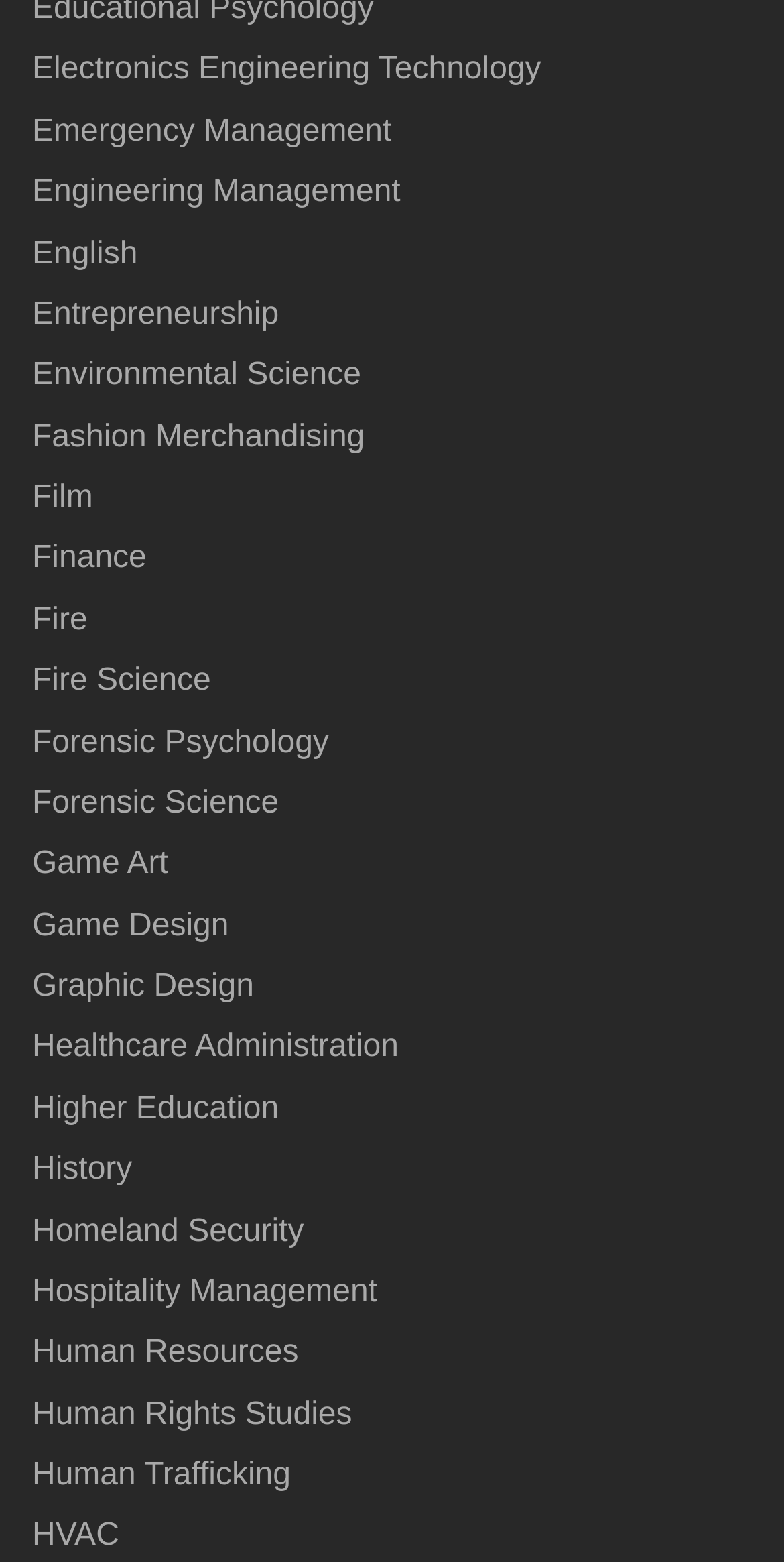What is the first major listed on this webpage?
Using the information from the image, give a concise answer in one word or a short phrase.

Electronics Engineering Technology